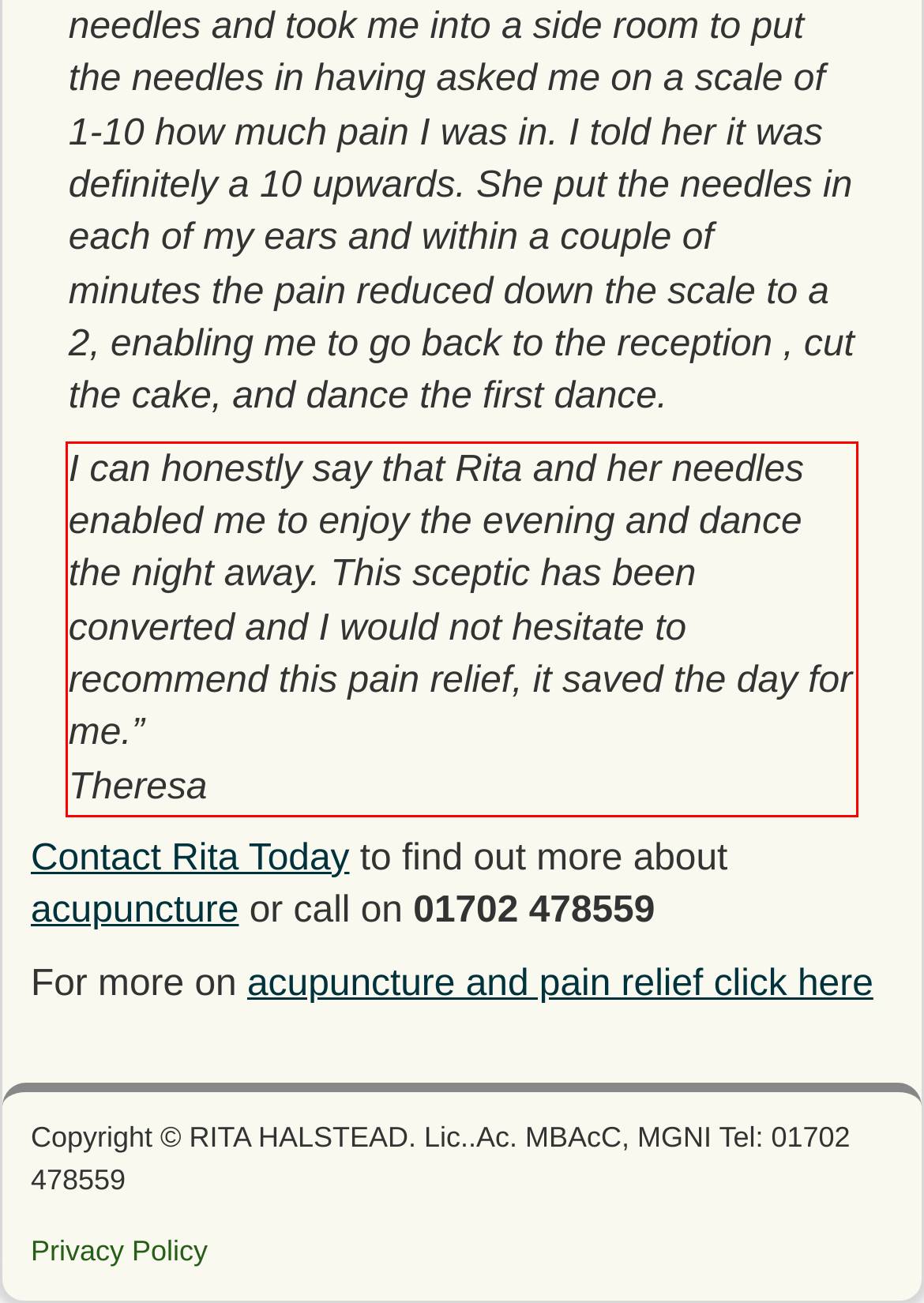Please analyze the provided webpage screenshot and perform OCR to extract the text content from the red rectangle bounding box.

I can honestly say that Rita and her needles enabled me to enjoy the evening and dance the night away. This sceptic has been converted and I would not hesitate to recommend this pain relief, it saved the day for me.” Theresa